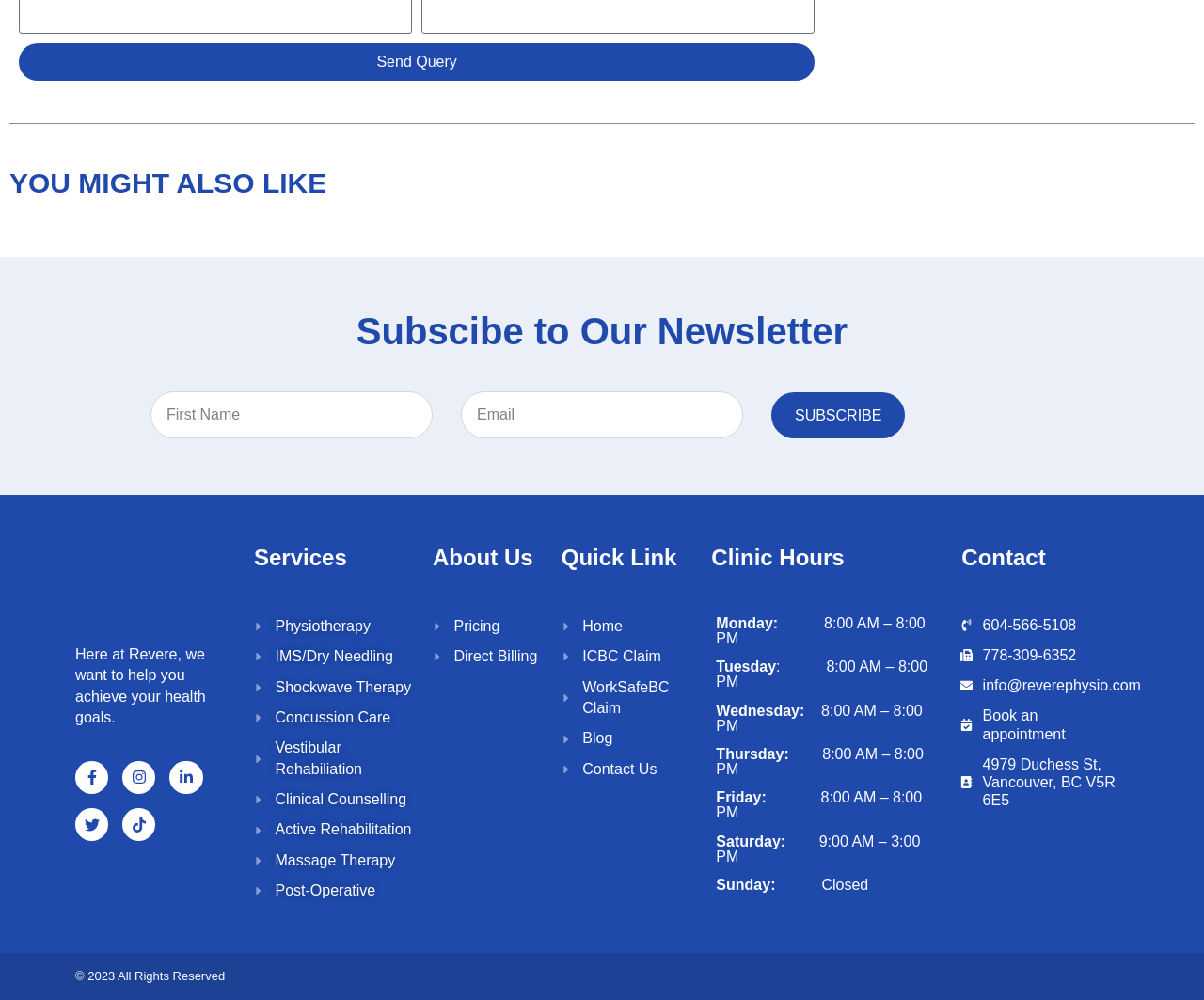What services are offered by Revere?
Based on the image, give a one-word or short phrase answer.

Physiotherapy, IMS/Dry Needling, etc.